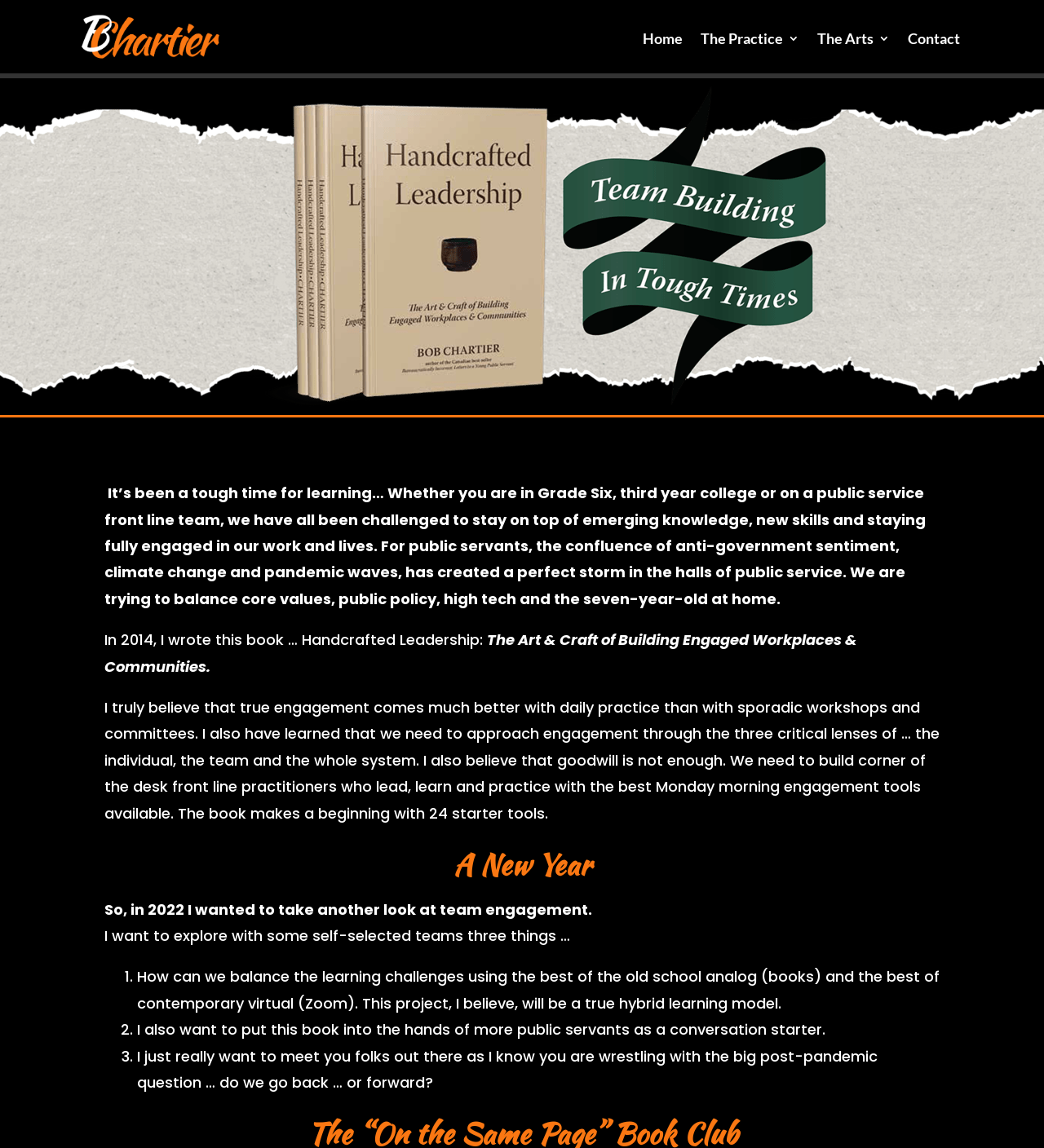How many points does the author want to explore?
Your answer should be a single word or phrase derived from the screenshot.

3